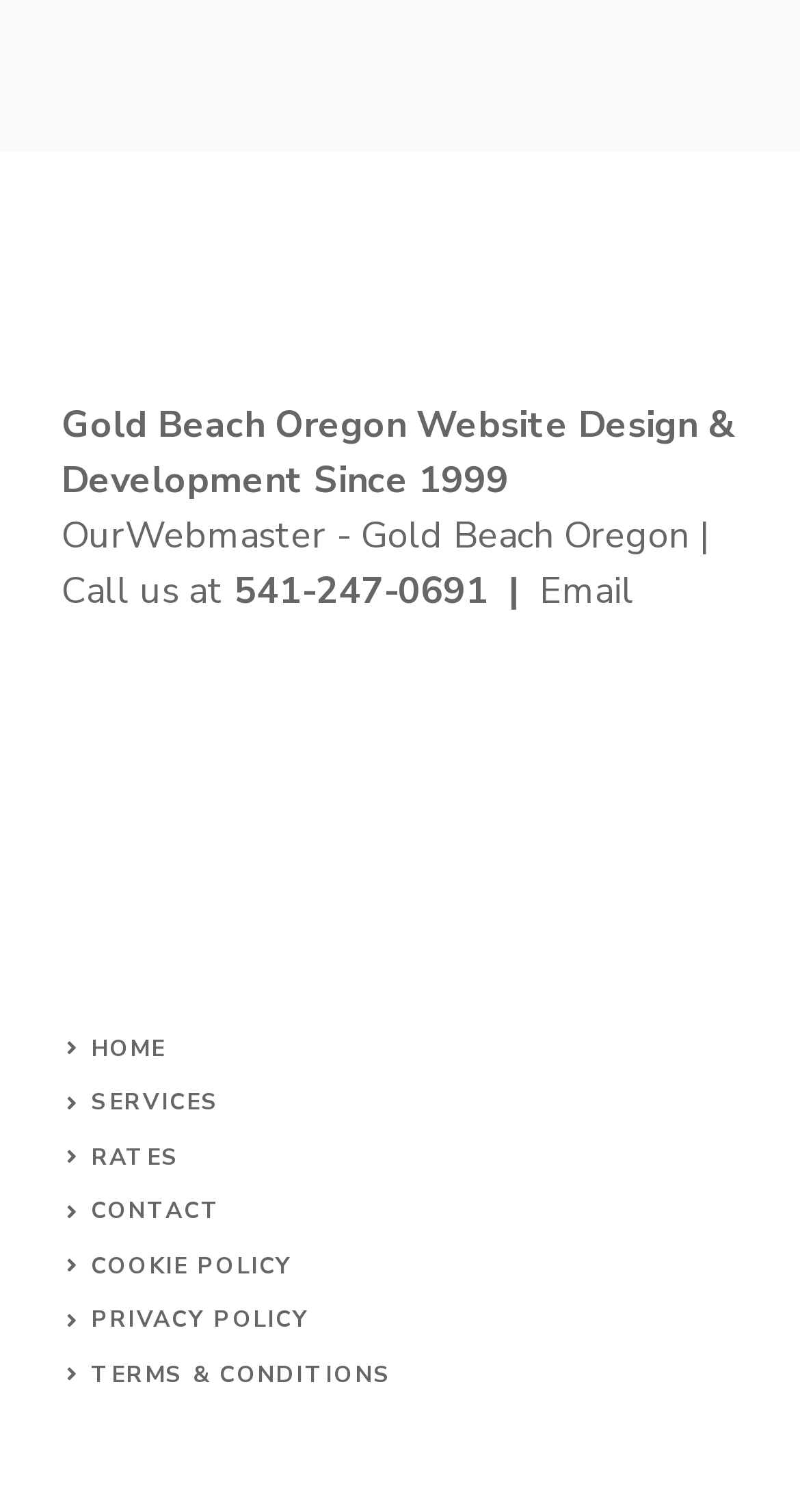Determine the bounding box of the UI component based on this description: "Cookie Policy". The bounding box coordinates should be four float values between 0 and 1, i.e., [left, top, right, bottom].

[0.114, 0.827, 0.366, 0.847]